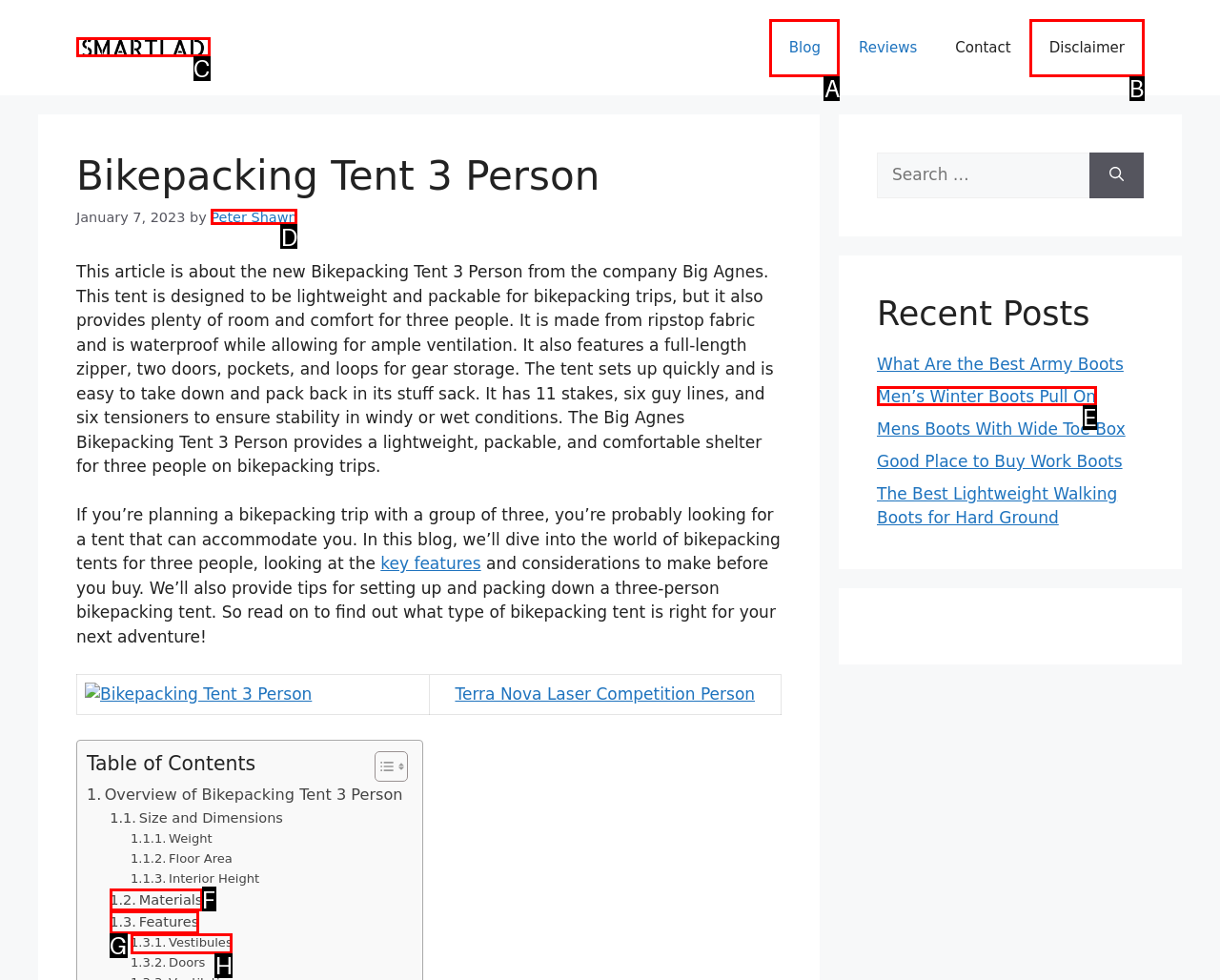Using the description: Features, find the HTML element that matches it. Answer with the letter of the chosen option.

G